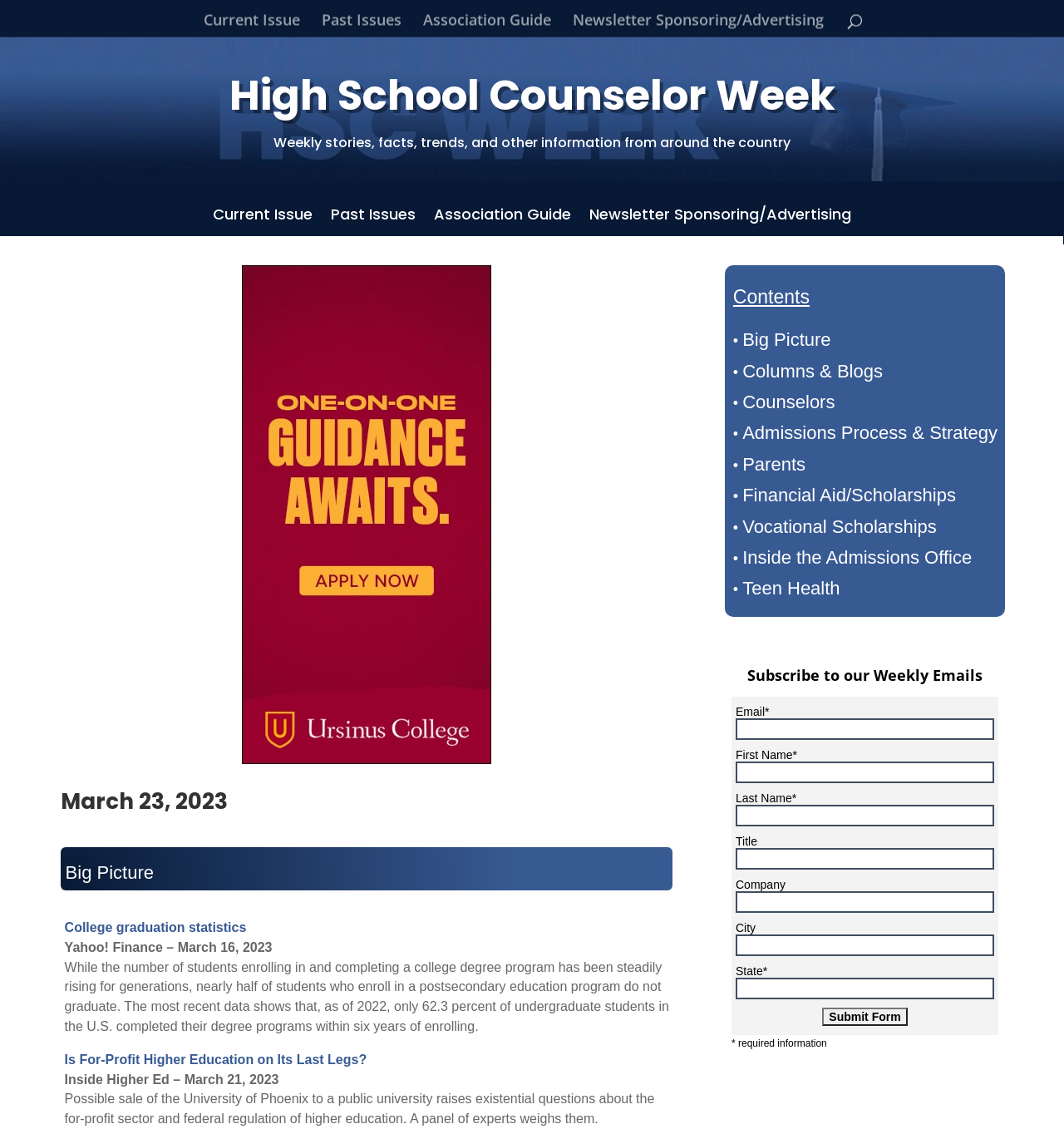Predict the bounding box coordinates of the UI element that matches this description: "College graduation statistics". The coordinates should be in the format [left, top, right, bottom] with each value between 0 and 1.

[0.061, 0.815, 0.231, 0.828]